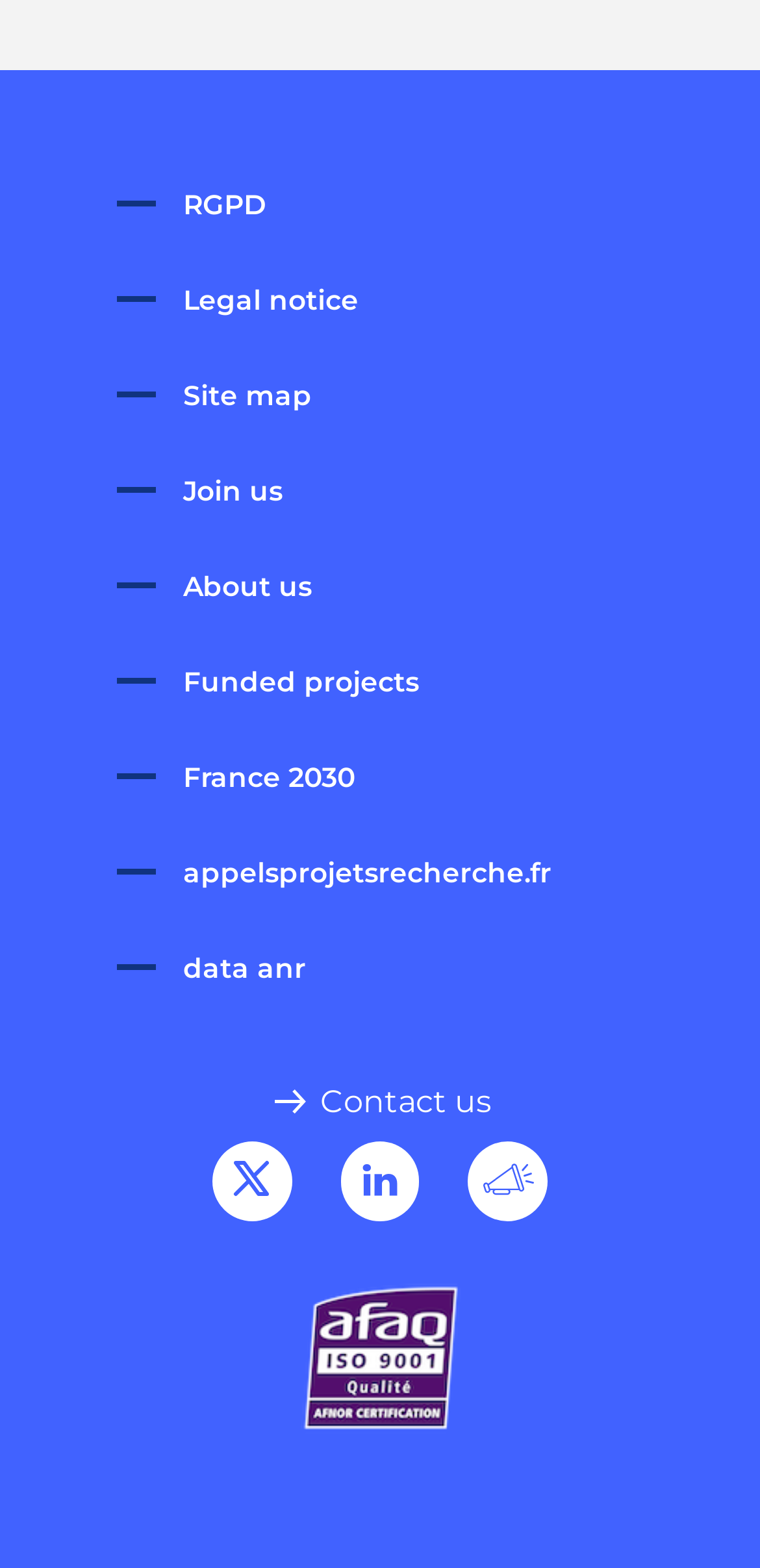Find the bounding box coordinates corresponding to the UI element with the description: "RGPD". The coordinates should be formatted as [left, top, right, bottom], with values as floats between 0 and 1.

[0.154, 0.119, 0.351, 0.142]